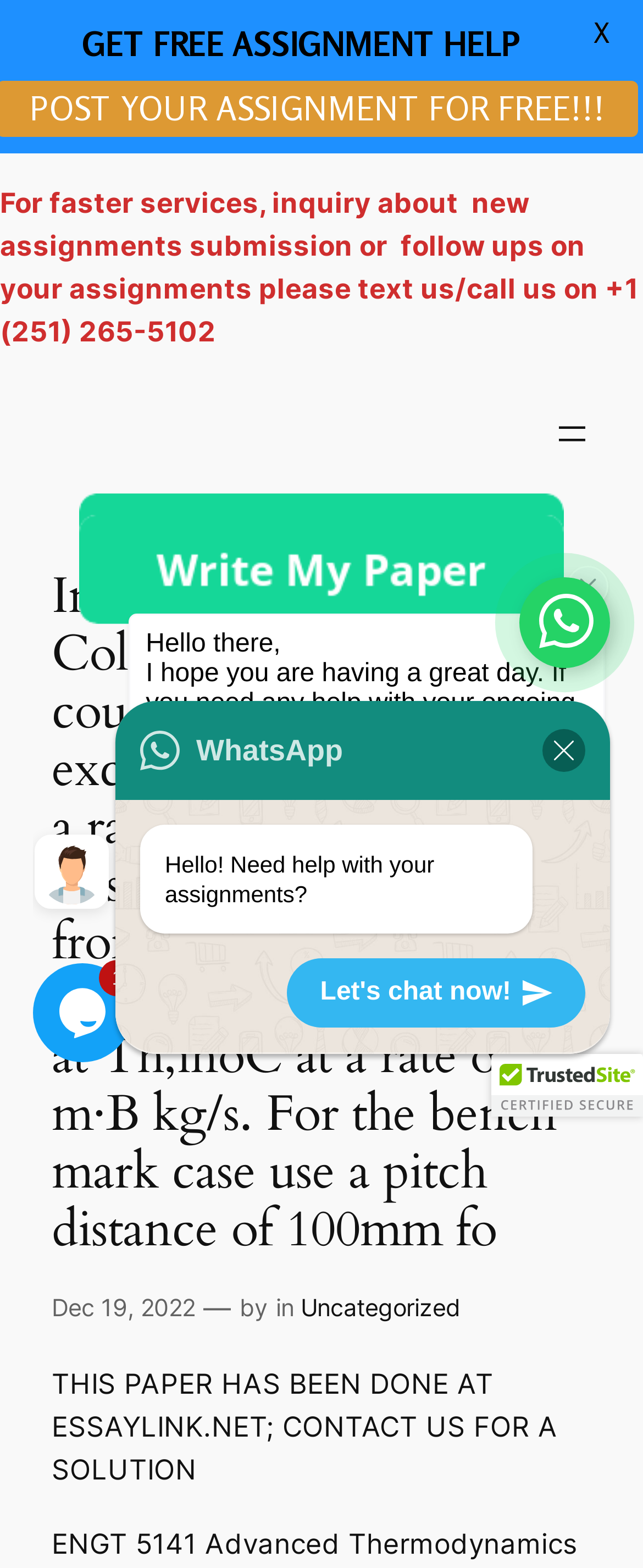Please identify the bounding box coordinates of the area that needs to be clicked to follow this instruction: "Contact us through WhatsApp".

[0.305, 0.468, 0.533, 0.489]